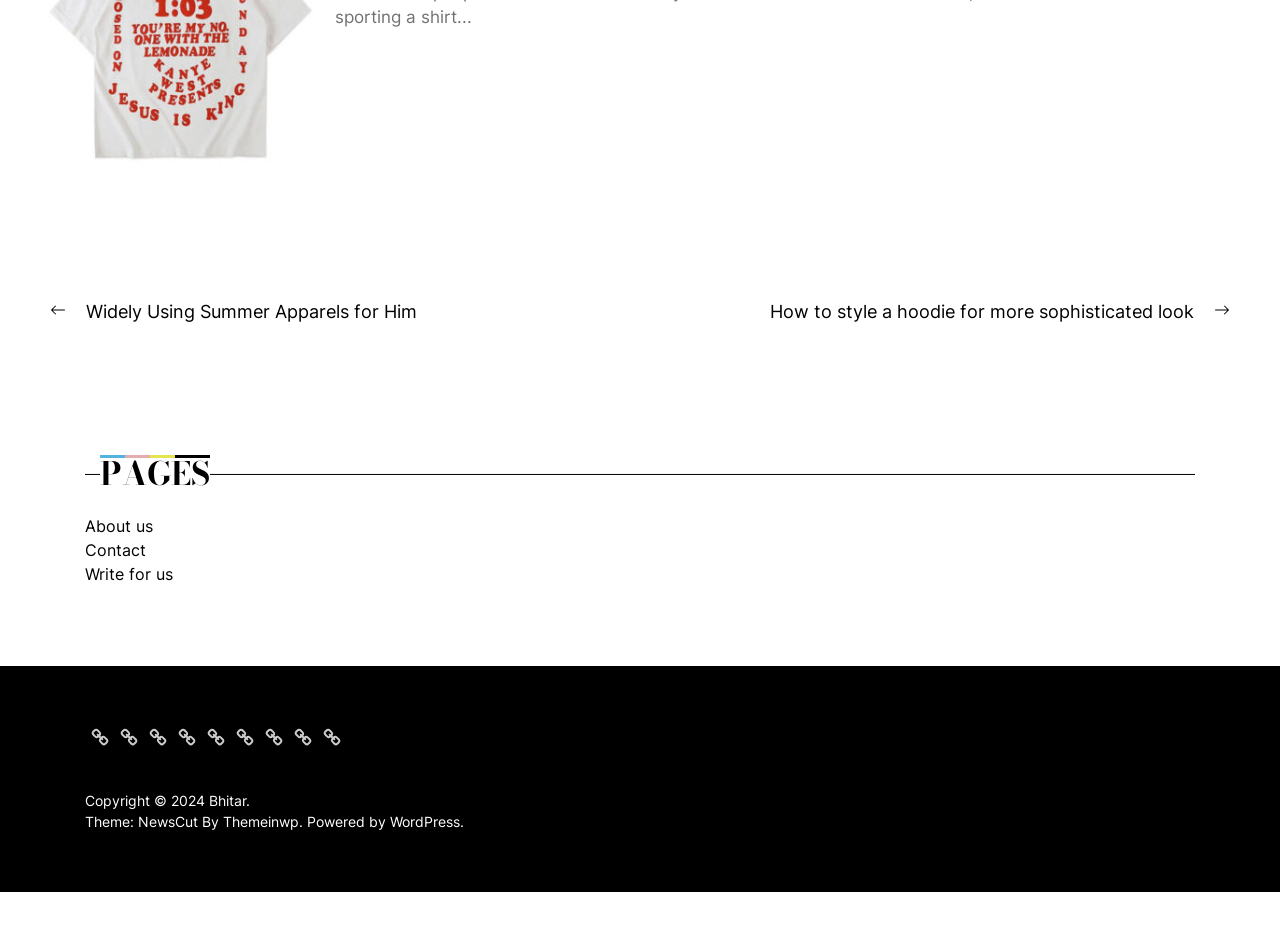Identify the bounding box coordinates of the clickable region to carry out the given instruction: "Check copyright information".

[0.066, 0.855, 0.163, 0.873]